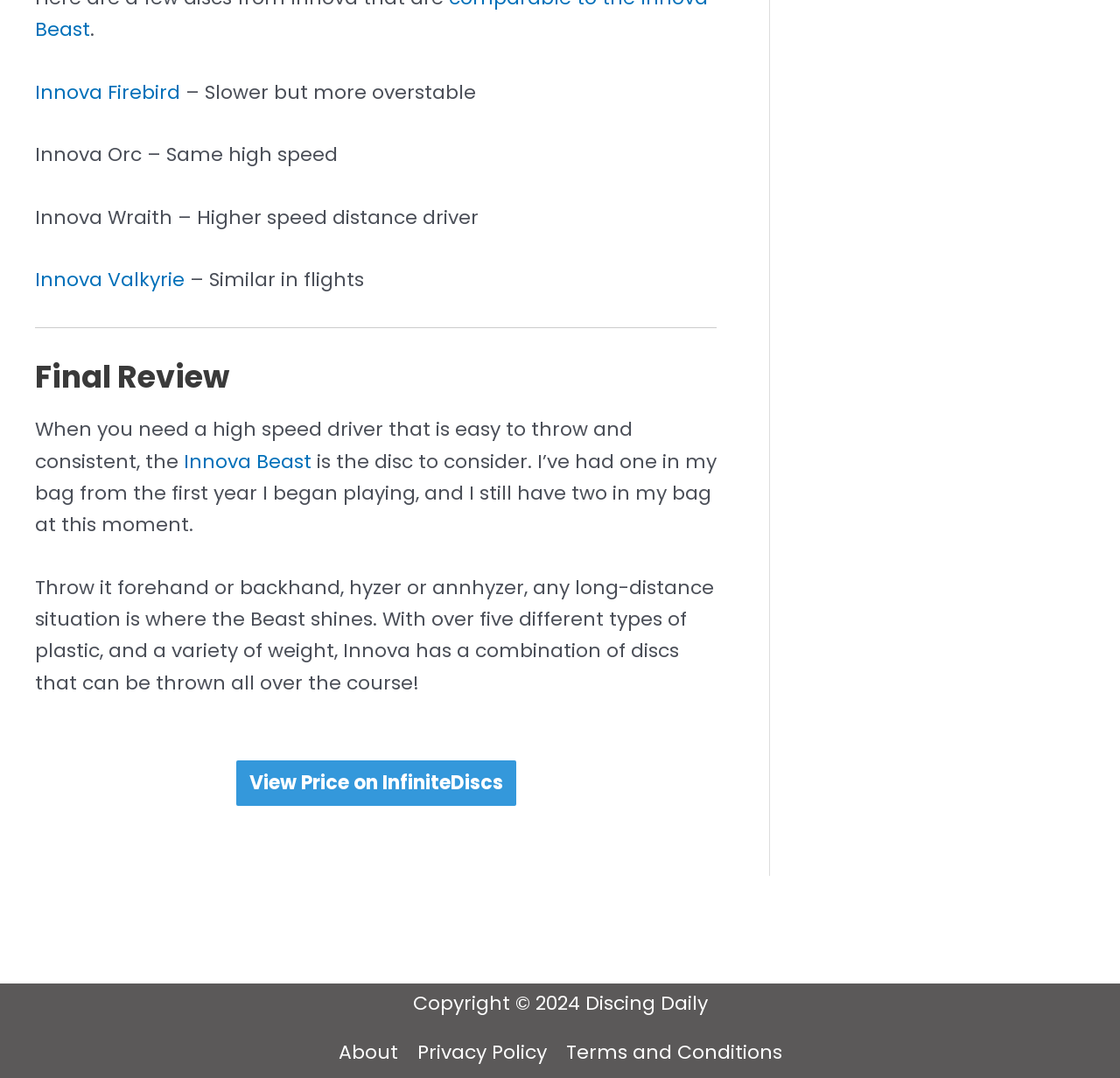Pinpoint the bounding box coordinates of the clickable element needed to complete the instruction: "Click the Innova Firebird link". The coordinates should be provided as four float numbers between 0 and 1: [left, top, right, bottom].

[0.031, 0.073, 0.161, 0.098]